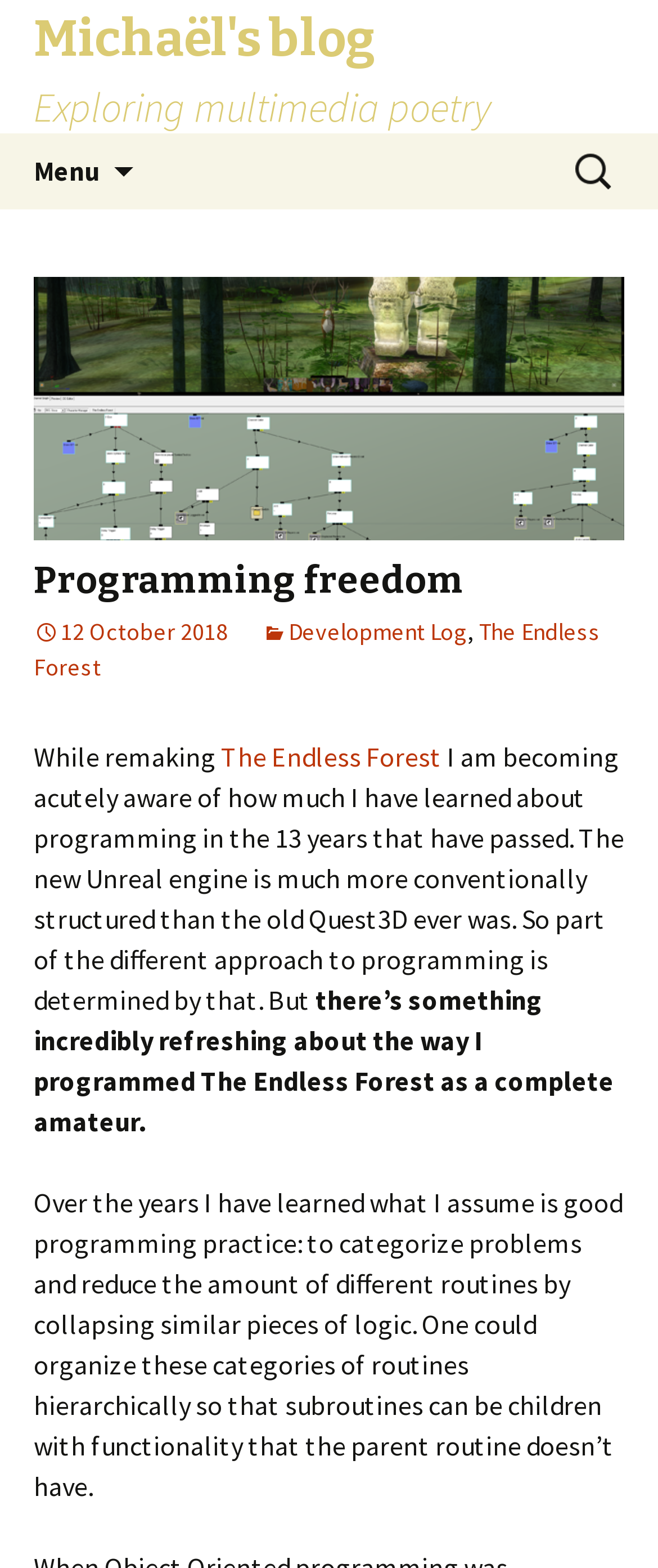What is the purpose of the search box?
Based on the image content, provide your answer in one word or a short phrase.

To search for content